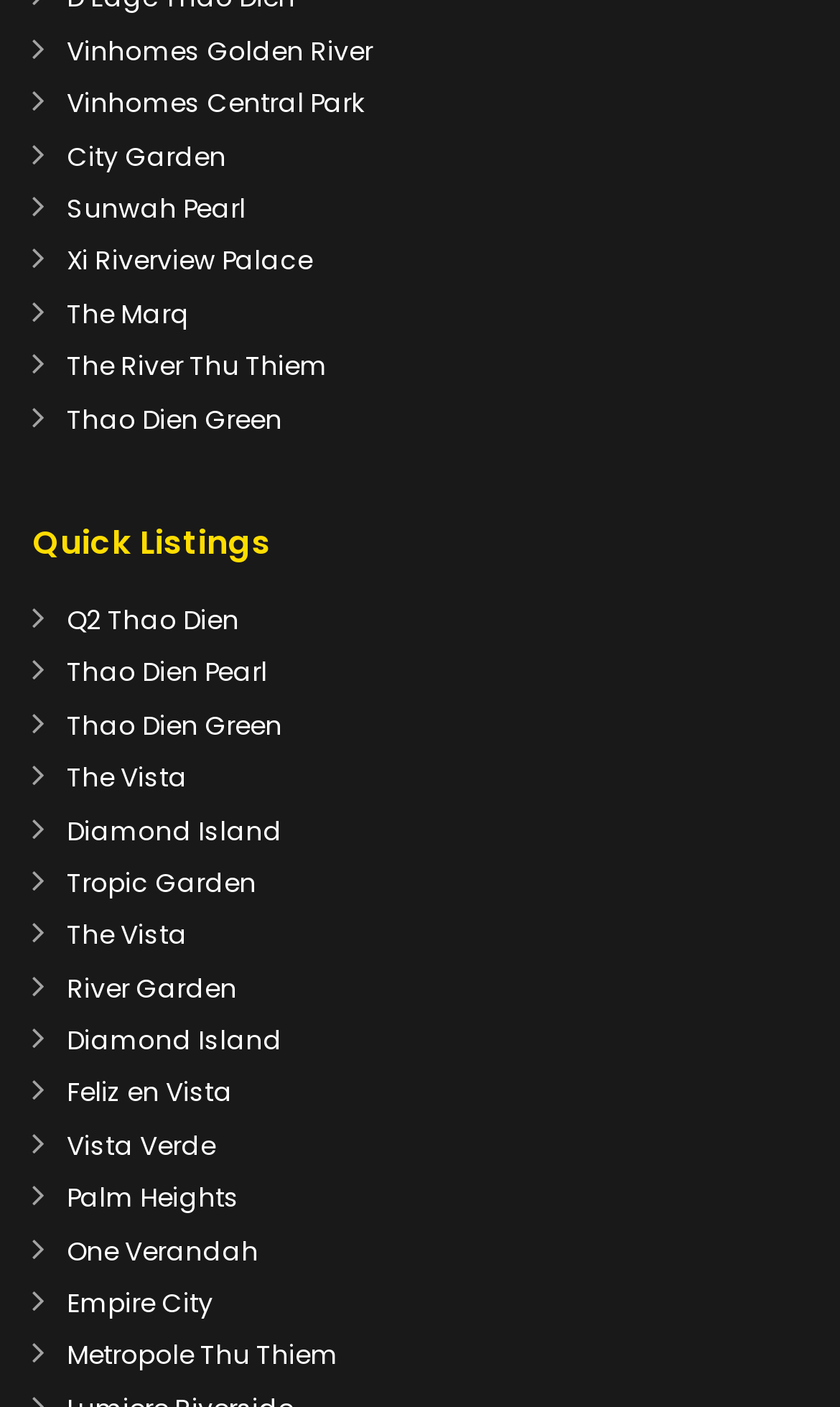Please determine the bounding box coordinates for the element with the description: "Metropole Thu Thiem".

[0.079, 0.95, 0.403, 0.976]